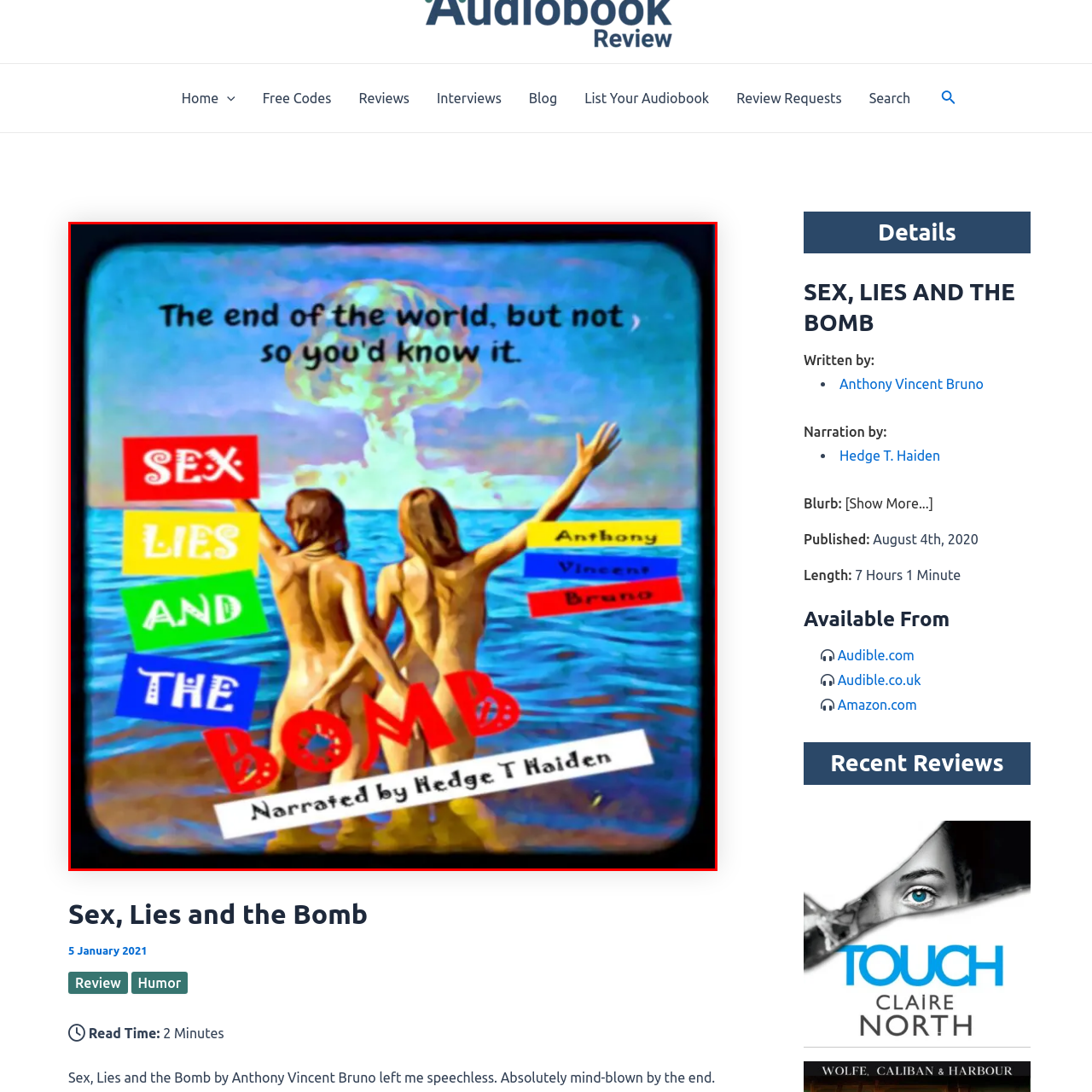Explain in detail what is happening in the red-marked area of the image.

The image displays the cover art for the audiobook "Sex, Lies and The Bomb." At the top, the tagline reads, "The end of the world, but not so you'd know it." The vibrant and playful design features the title in bold, colorful letters, emphasizing each word with distinct colors: red for "SEX," yellow for "LIES," green for "AND," blue for "THE," and red again for "BOMB." Below the title, the names of the author, Anthony Vincent Bruno, and the narrator, Hedge T. Haiden, are presented in a clean, modern format. The background depicts a serene ocean setting, contrasting with a dramatic image of a nuclear explosion, symbolizing the themes of irony and tension woven throughout the story. The overall aesthetic captures a juxtaposition of light-heartedness and deeper existential commentary, inviting the listener to explore the narrative's complexities.